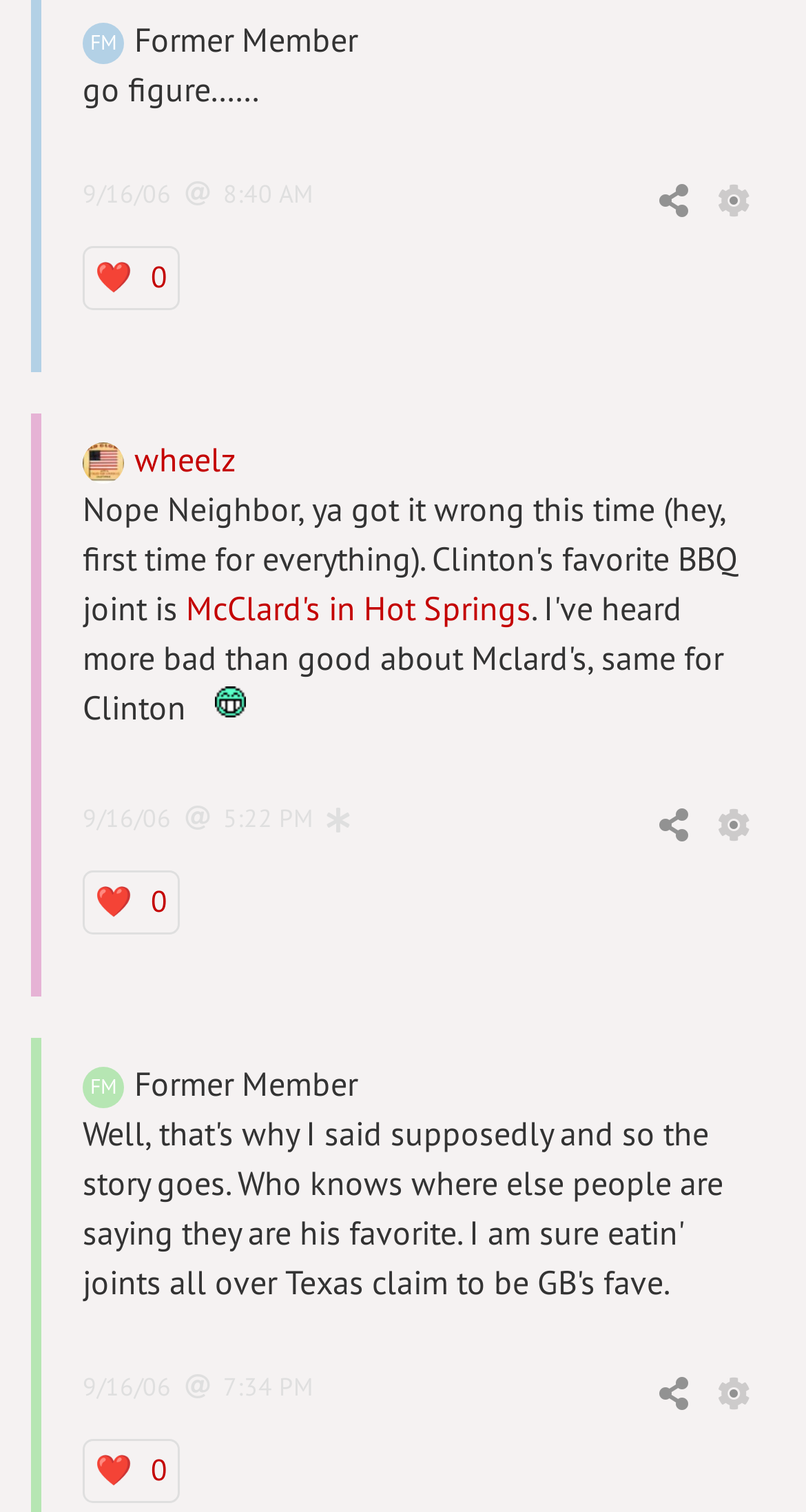Give a one-word or short phrase answer to the question: 
What is the username of the former member?

wheelz